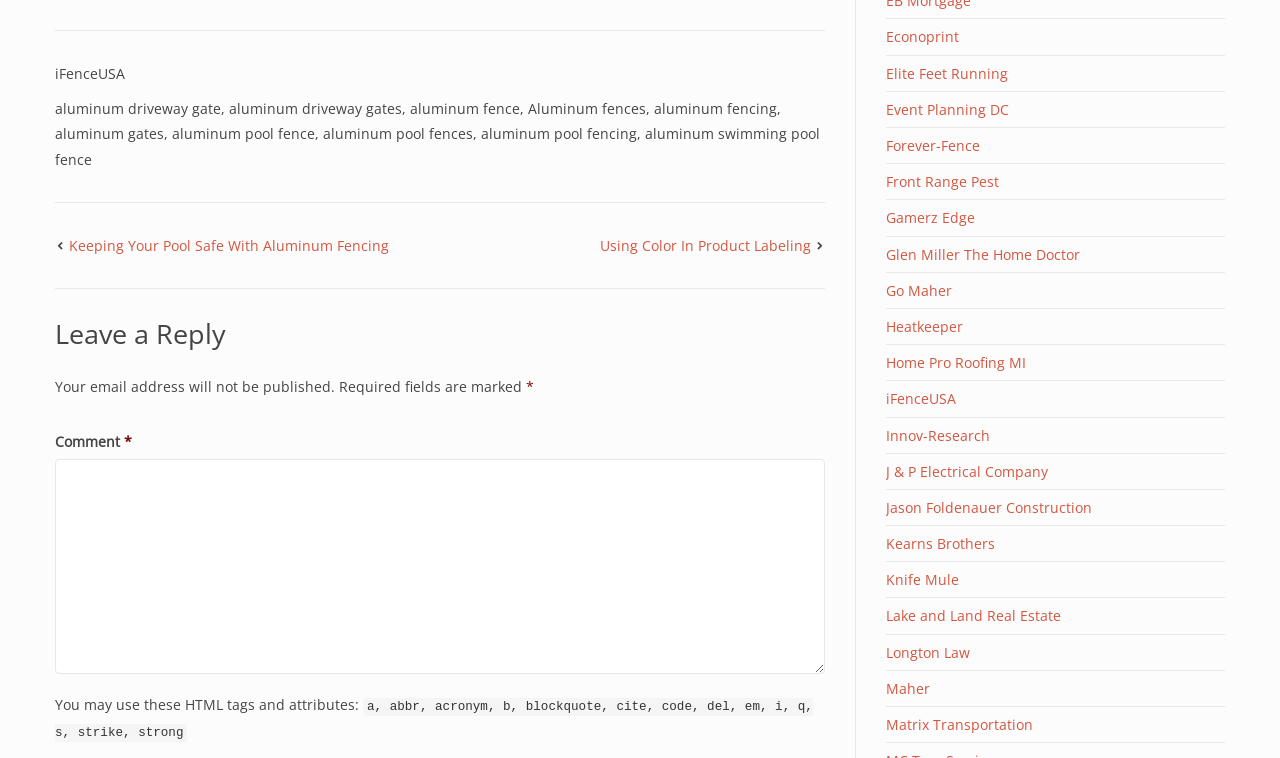What is the main topic of this webpage?
Kindly offer a comprehensive and detailed response to the question.

Based on the links and text on the webpage, it appears that the main topic is related to aluminum fencing, gates, and pool fences.